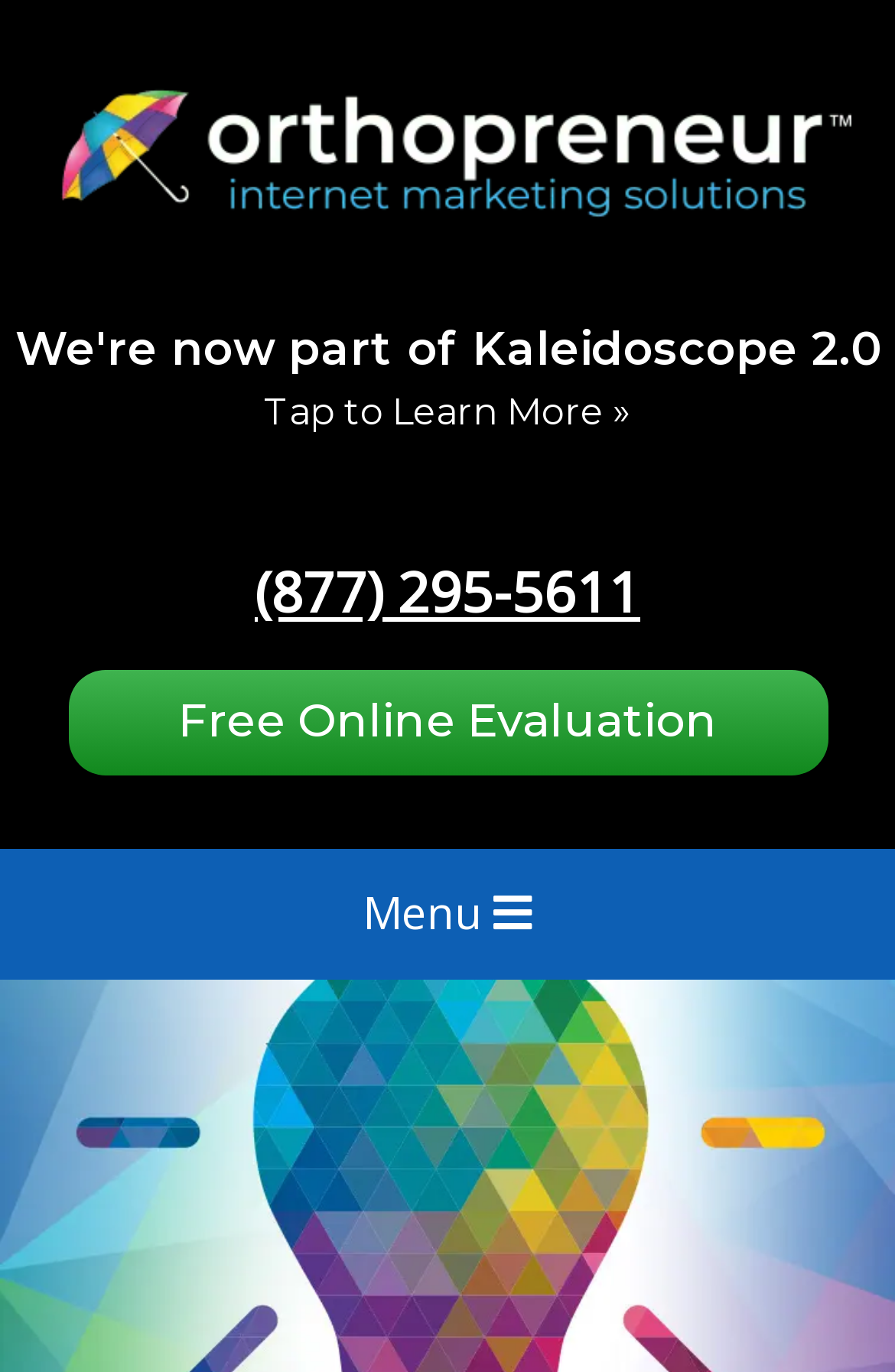Please provide a short answer using a single word or phrase for the question:
What is the text next to the 'Menu' static text?

None